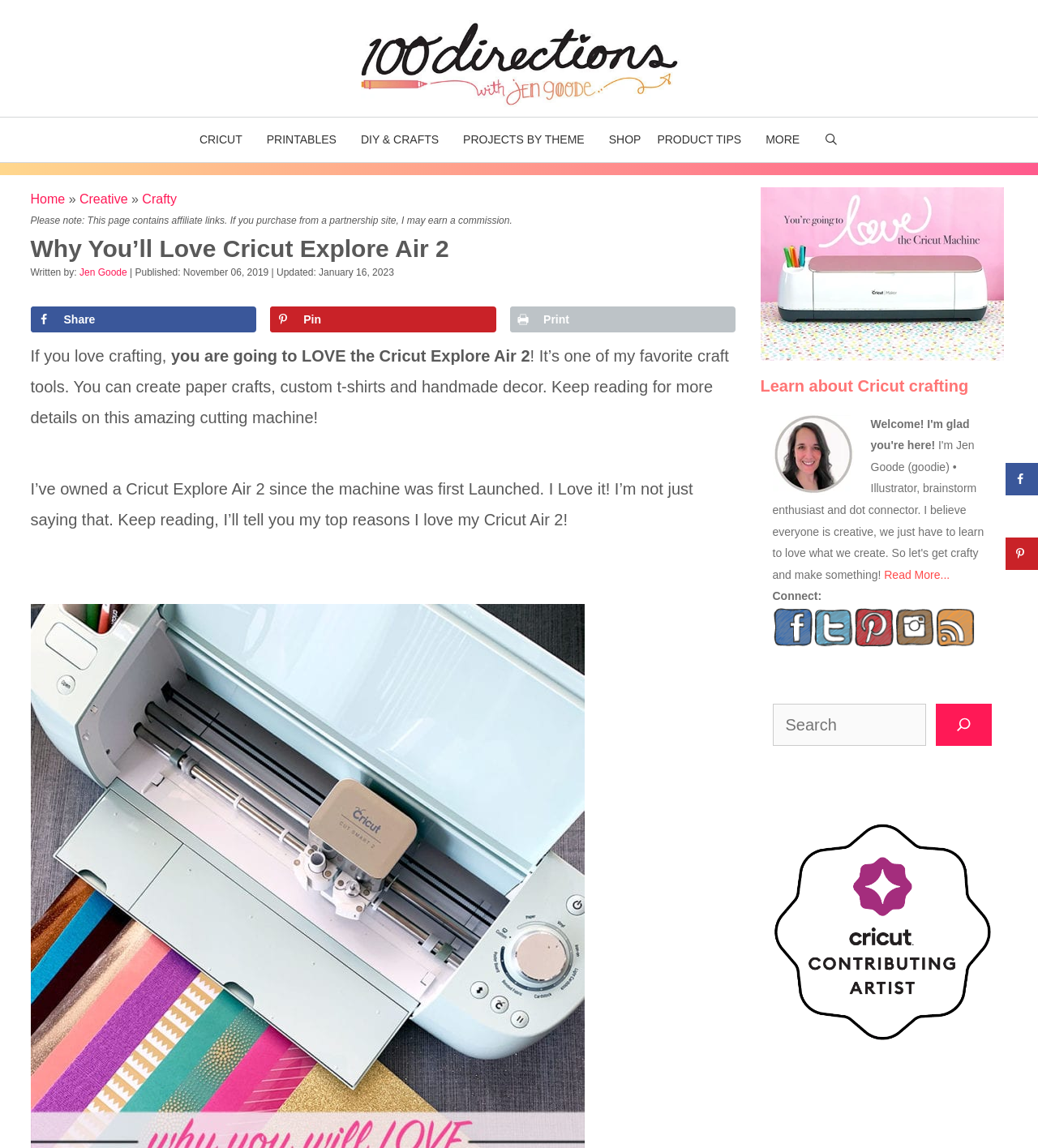Use a single word or phrase to respond to the question:
What is the author of the article?

Jen Goode